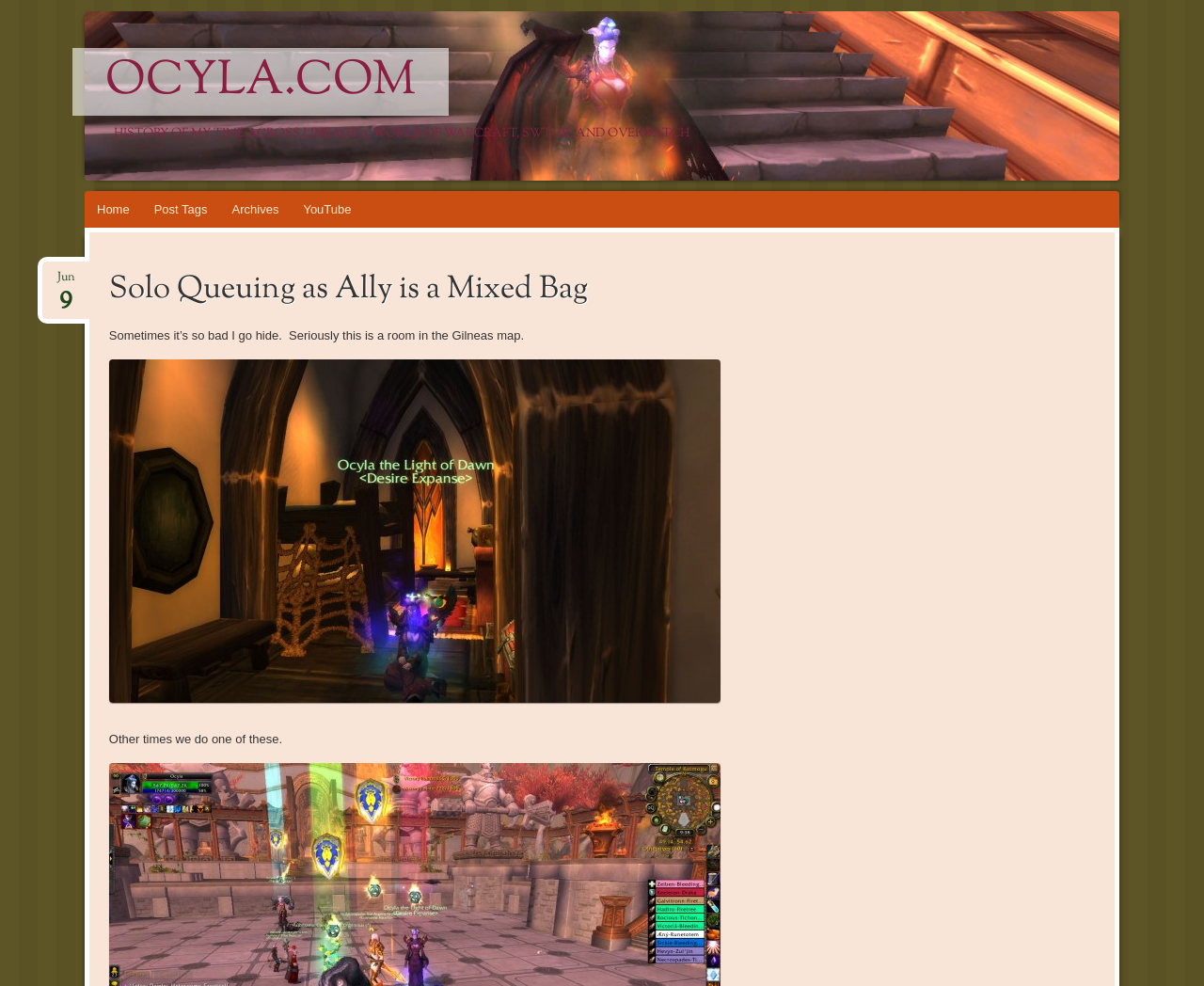What is the game being referred to?
Please use the image to deliver a detailed and complete answer.

The game being referred to can be inferred from the image and the text, which mentions 'Gilneas map' and 'WoWScrnShot', indicating that the game is World of Warcraft.